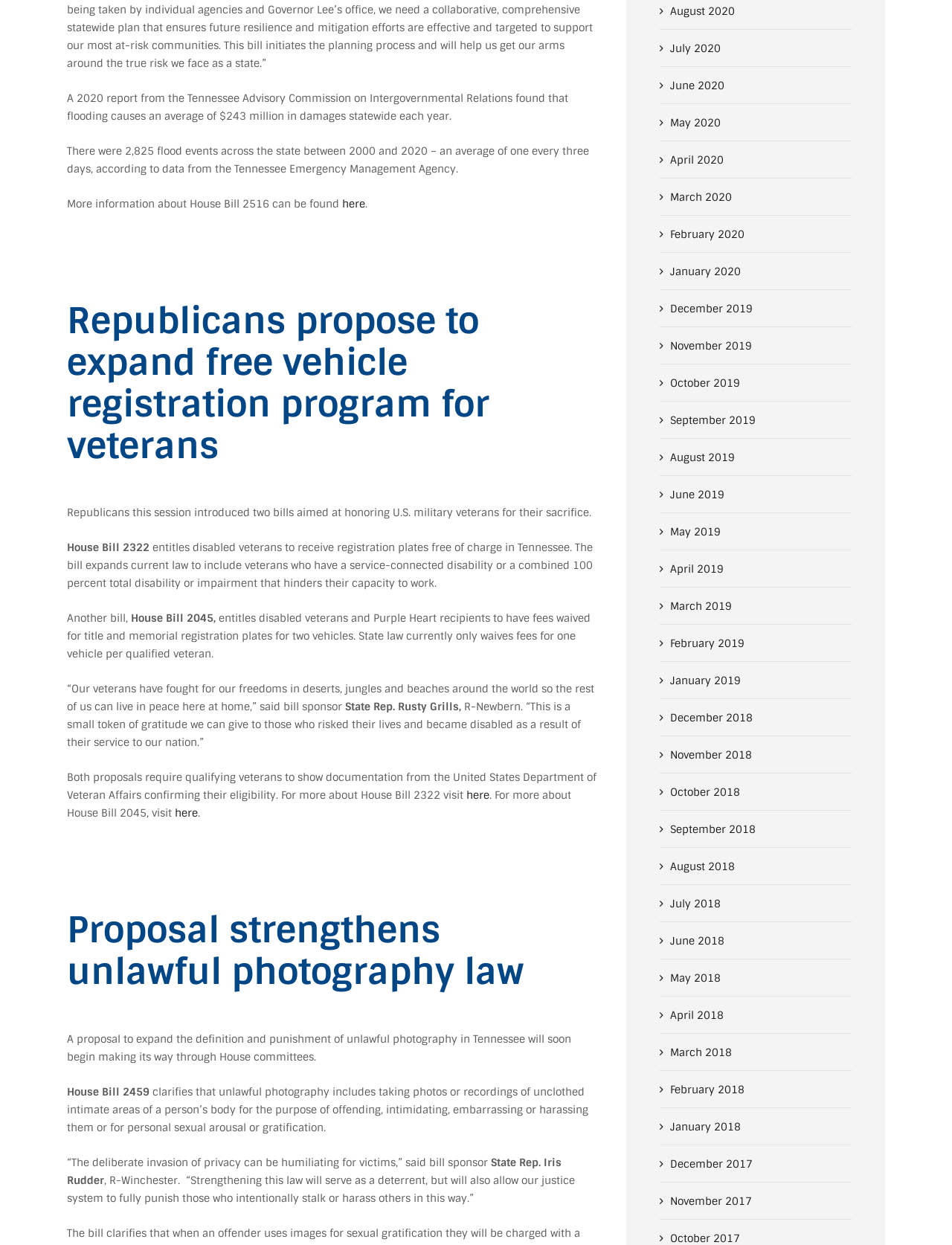Please find the bounding box coordinates of the clickable region needed to complete the following instruction: "View news from August 2020". The bounding box coordinates must consist of four float numbers between 0 and 1, i.e., [left, top, right, bottom].

[0.704, 0.003, 0.772, 0.014]